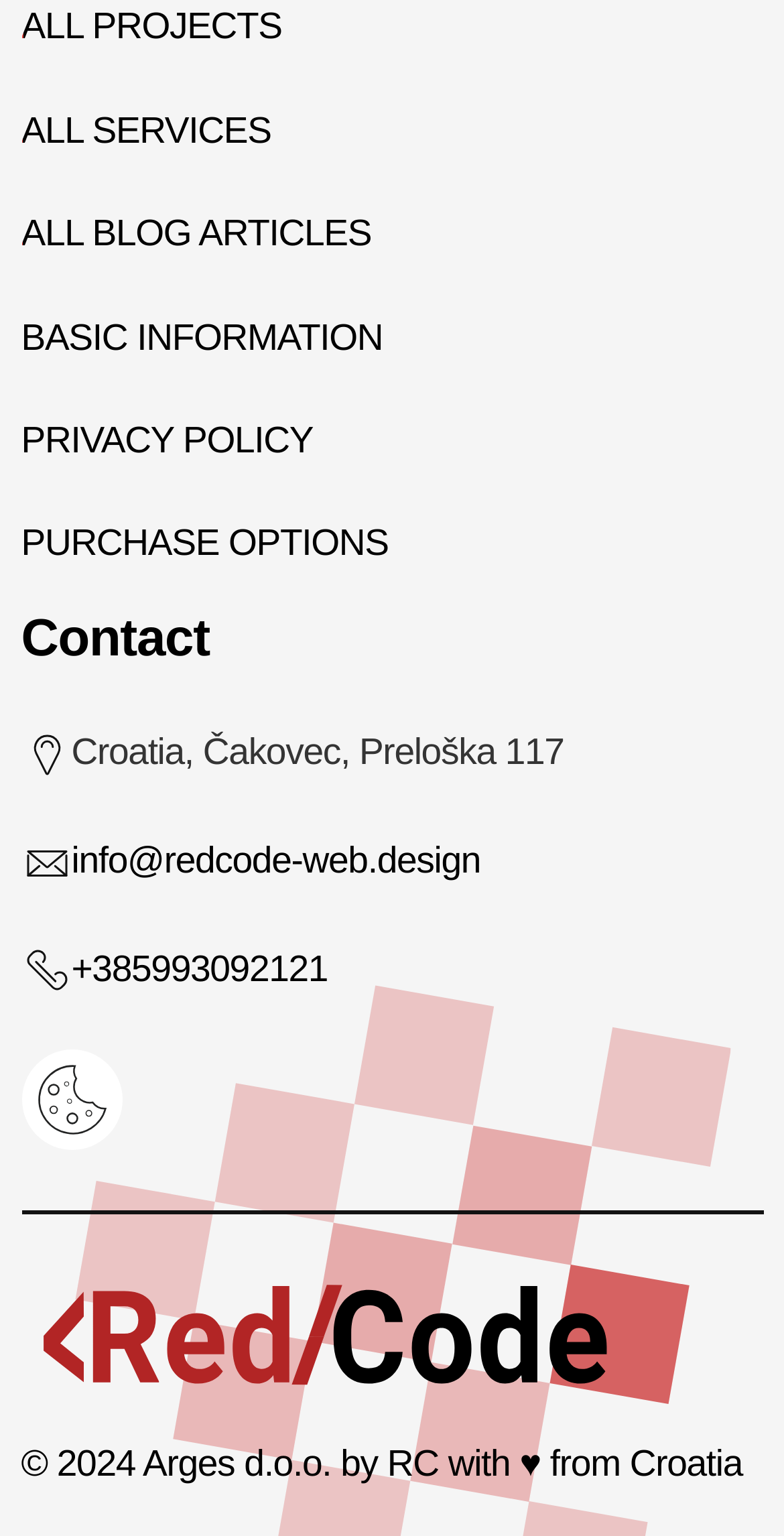What is the year of the copyright?
Look at the image and provide a detailed response to the question.

I found the year of the copyright by looking at the static text in the footer section of the webpage, where I saw the text '© 2024'.